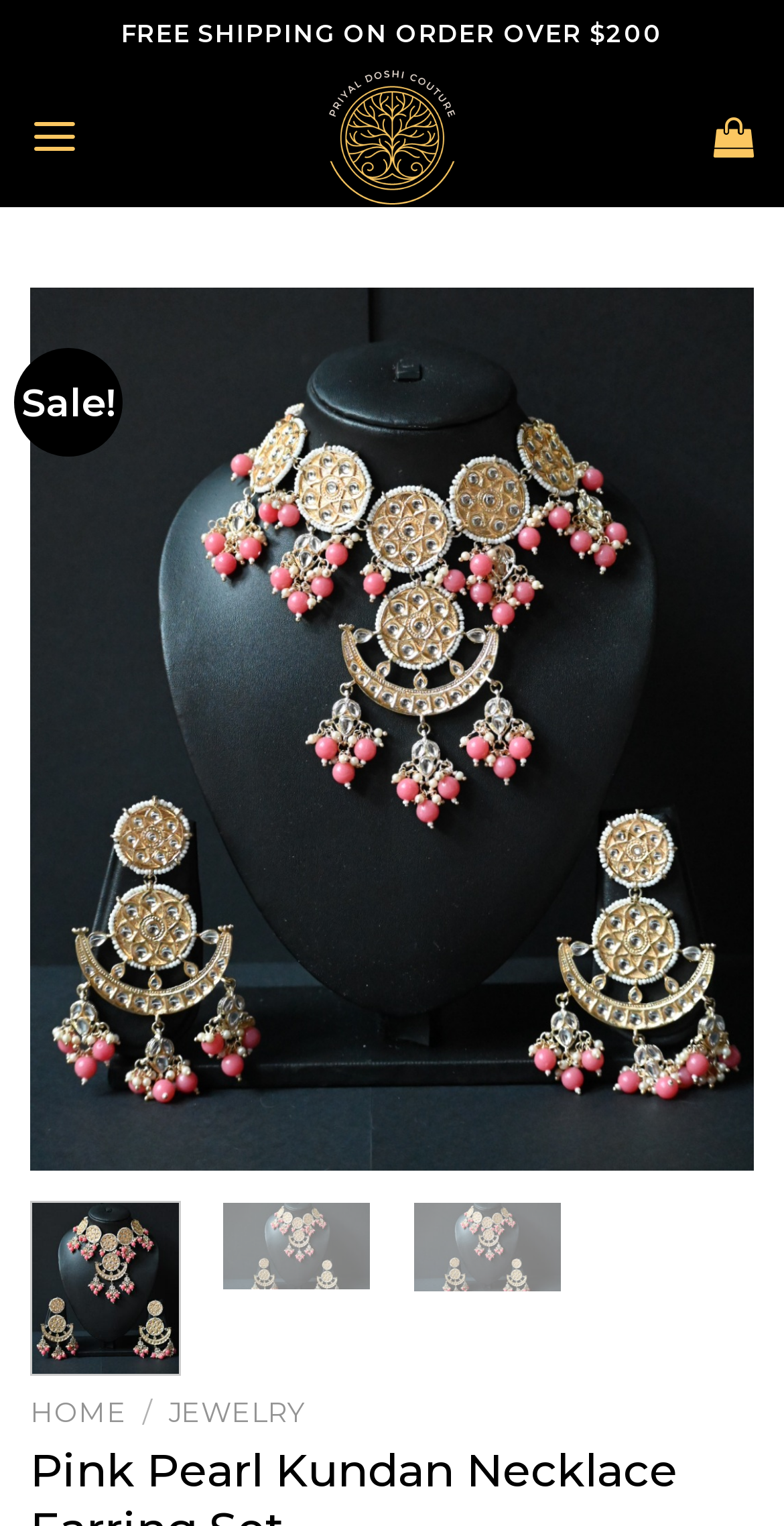What is the name of the product being showcased?
Examine the image and provide an in-depth answer to the question.

The webpage has multiple instances of the text 'Pink Pearl Kundan Necklace Earring Set', including a link, an image, and a generic element, indicating that this is the product being showcased.